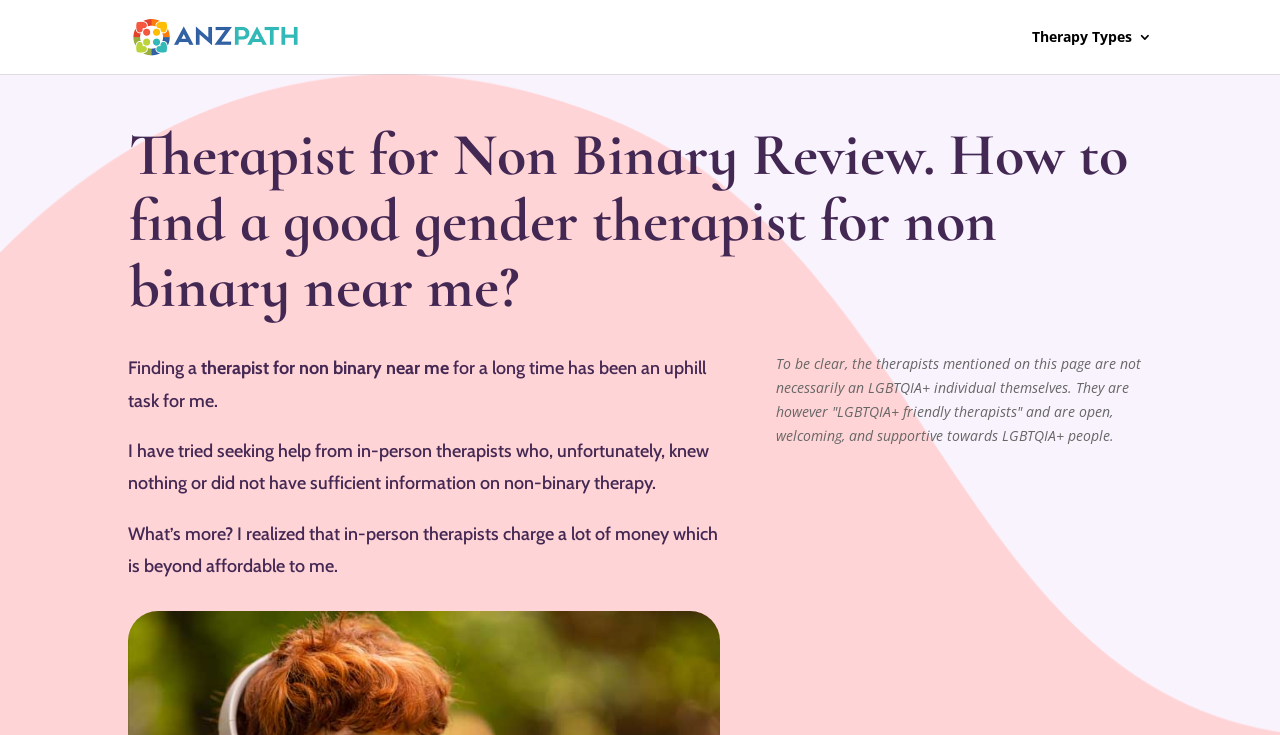Summarize the contents and layout of the webpage in detail.

The webpage is about finding a non-binary therapist near the user's location. At the top, there is a link to "LGBTQ & Transgender Therapists" accompanied by an image, positioned slightly above the center of the page. 

Below this link, there is a heading that reads "Therapist for Non Binary Review. How to find a good gender therapist for non binary near me?" which spans almost the entire width of the page. 

Following this heading, there are three paragraphs of text. The first paragraph starts with "Finding a" and shares the author's experience of struggling to find a suitable therapist for a long time. The second paragraph explains the author's disappointment with in-person therapists who lacked knowledge about non-binary therapy. The third paragraph mentions the high cost of in-person therapists, making them unaffordable.

On the right side of the page, there is a link to "Therapy Types 3". Additionally, there is a note that clarifies the meaning of "LGBTQIA+ friendly therapists" and their openness to supporting LGBTQIA+ individuals.